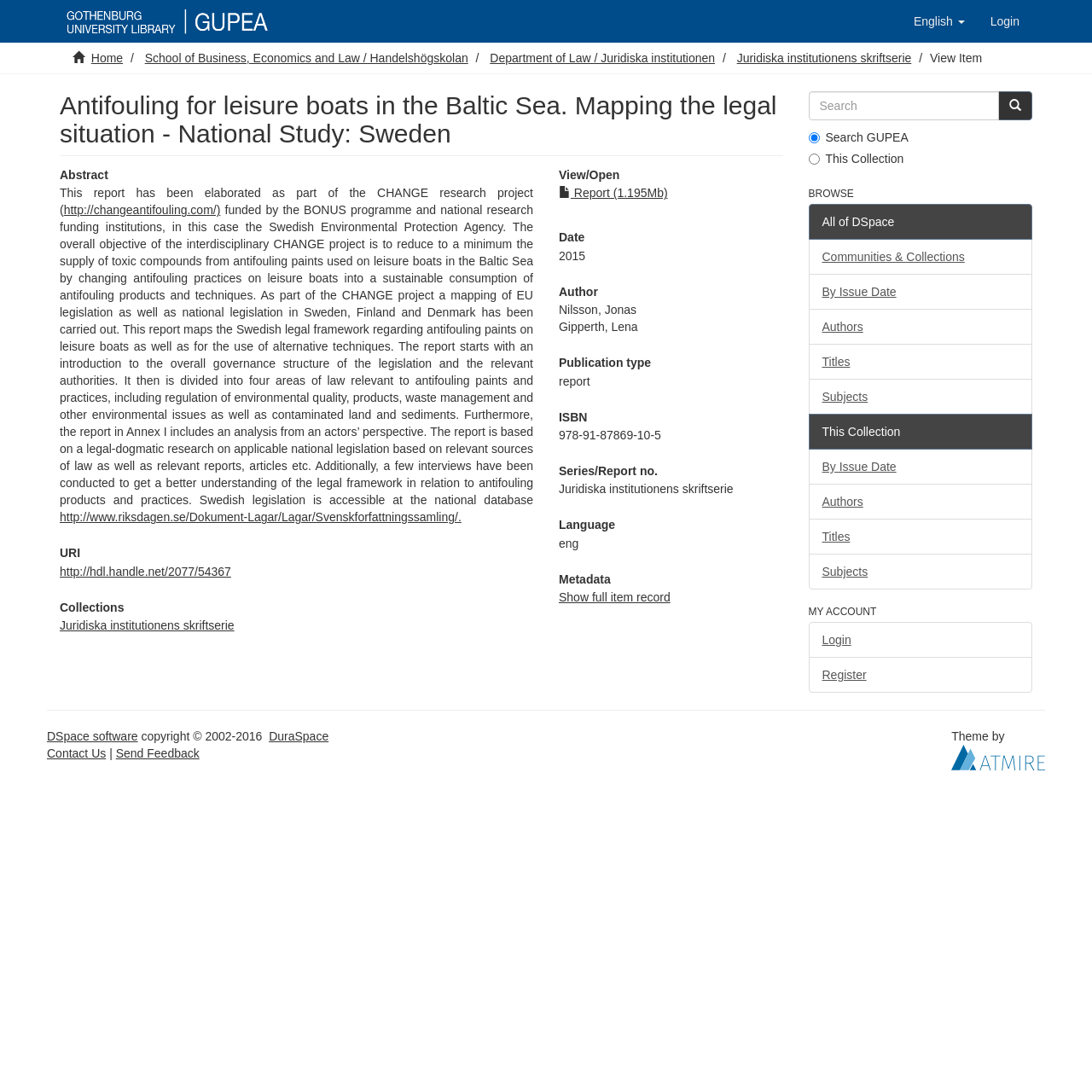Provide the bounding box coordinates of the HTML element described as: "Show full item record". The bounding box coordinates should be four float numbers between 0 and 1, i.e., [left, top, right, bottom].

[0.512, 0.541, 0.614, 0.553]